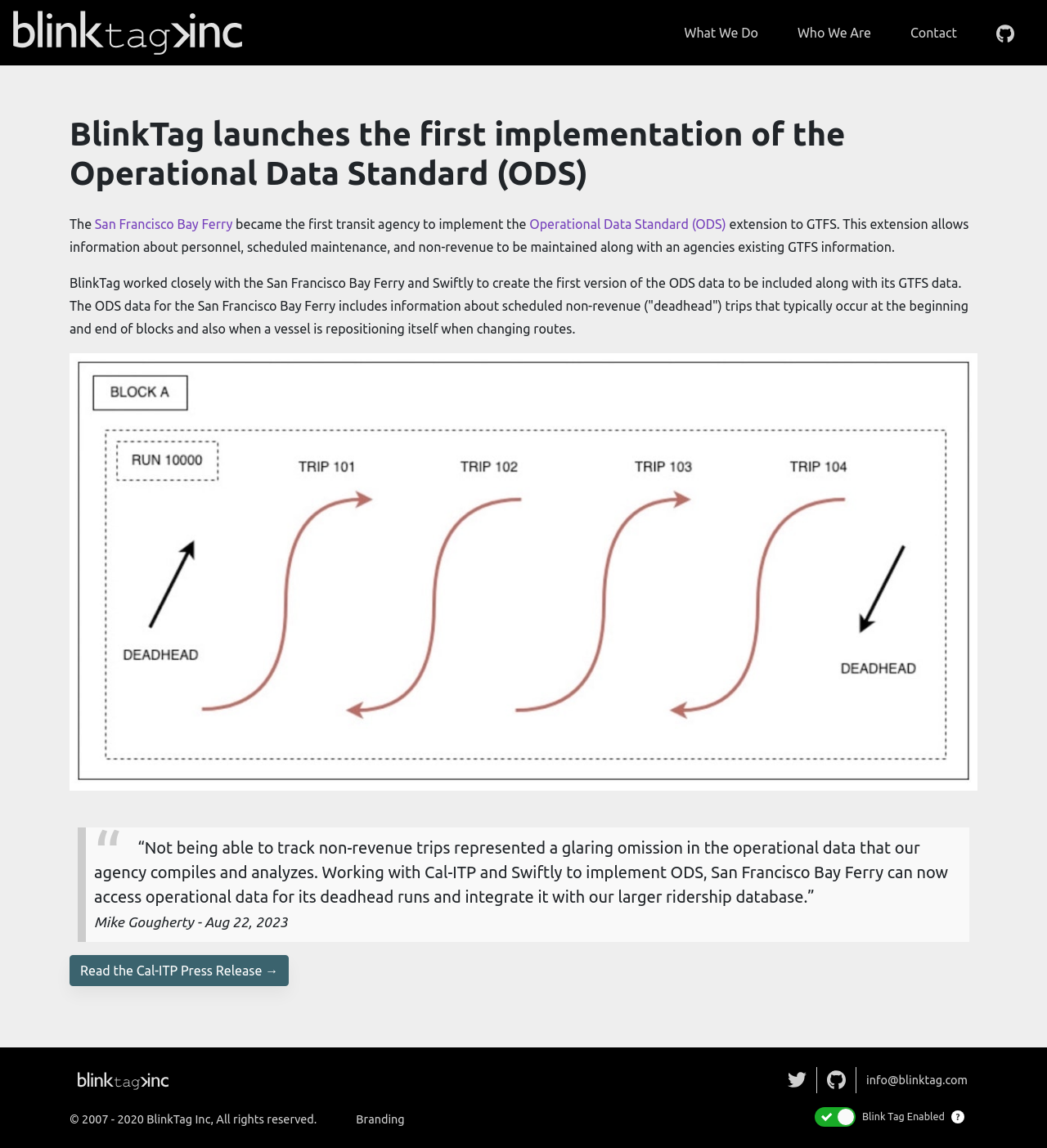Please find and generate the text of the main heading on the webpage.

BlinkTag launches the first implementation of the Operational Data Standard (ODS)